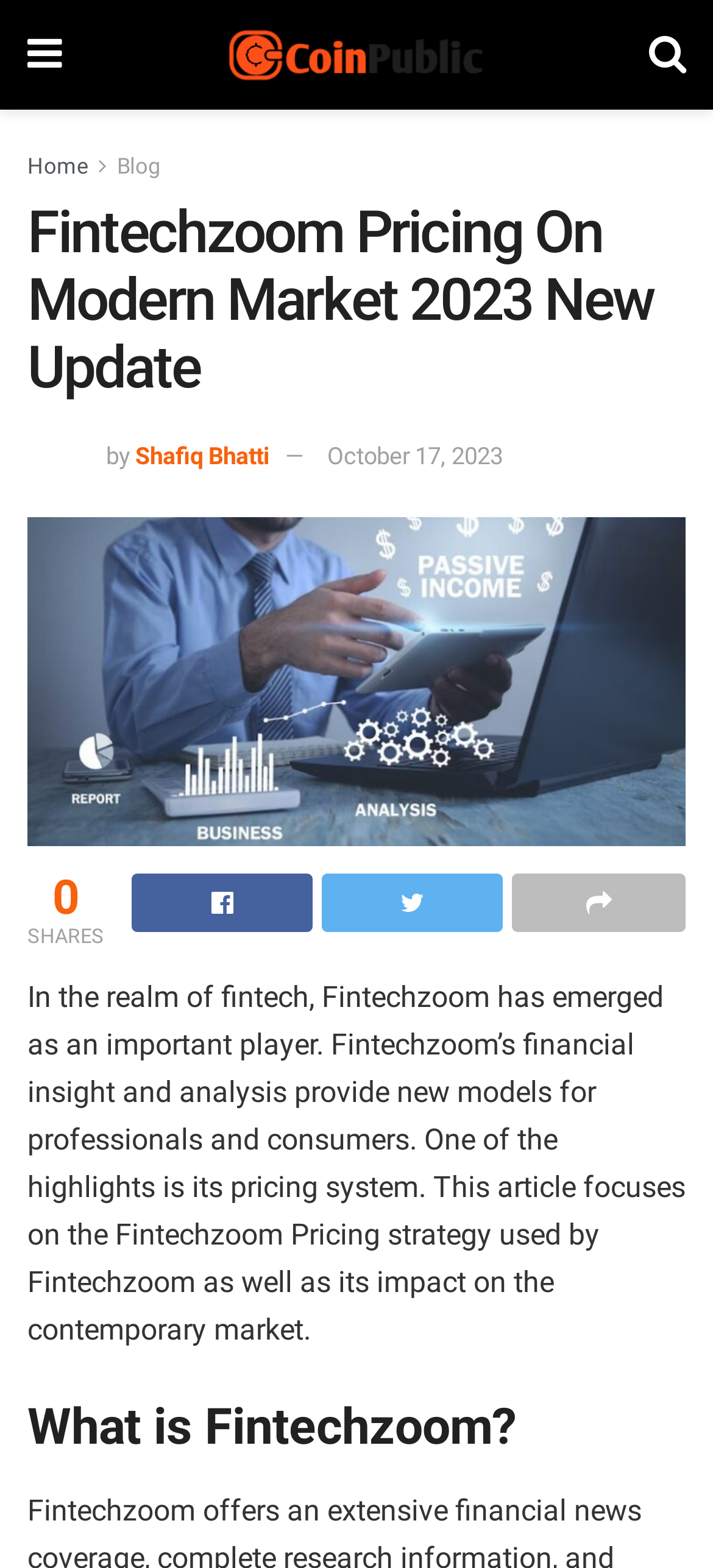Identify the bounding box for the UI element specified in this description: "alt="Thecoinpublic"". The coordinates must be four float numbers between 0 and 1, formatted as [left, top, right, bottom].

[0.306, 0.015, 0.691, 0.055]